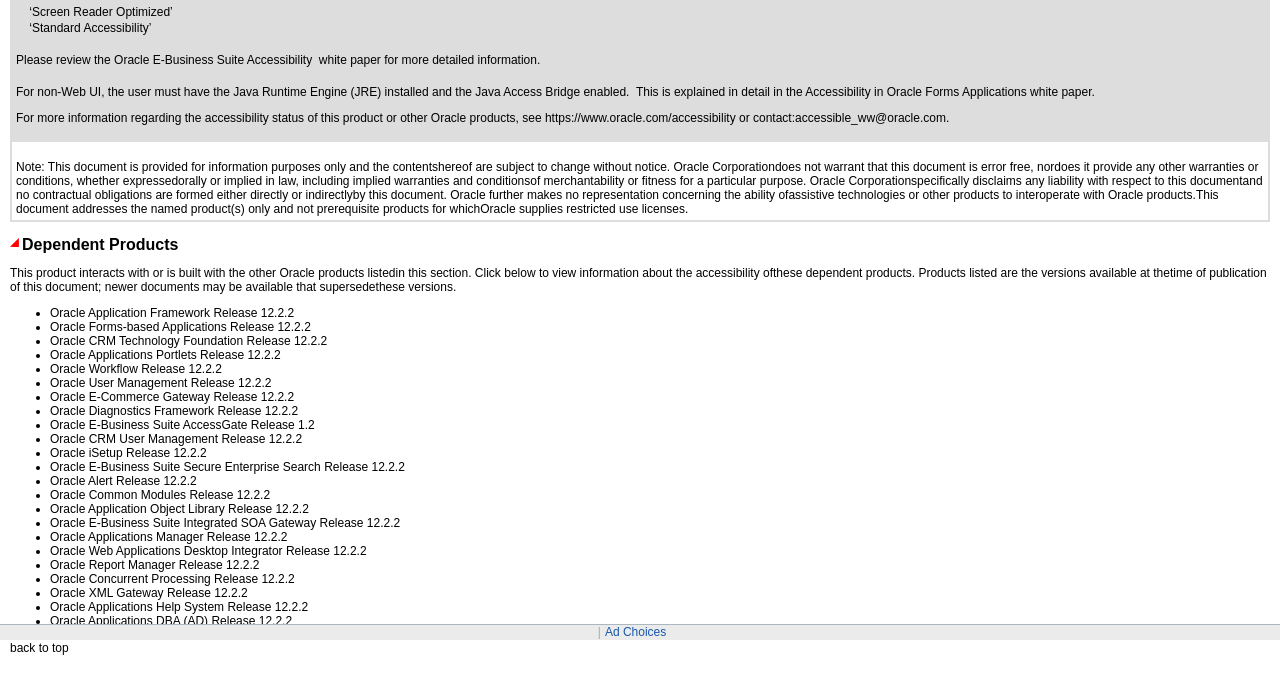Predict the bounding box of the UI element that fits this description: "Ufa Base Camp".

None